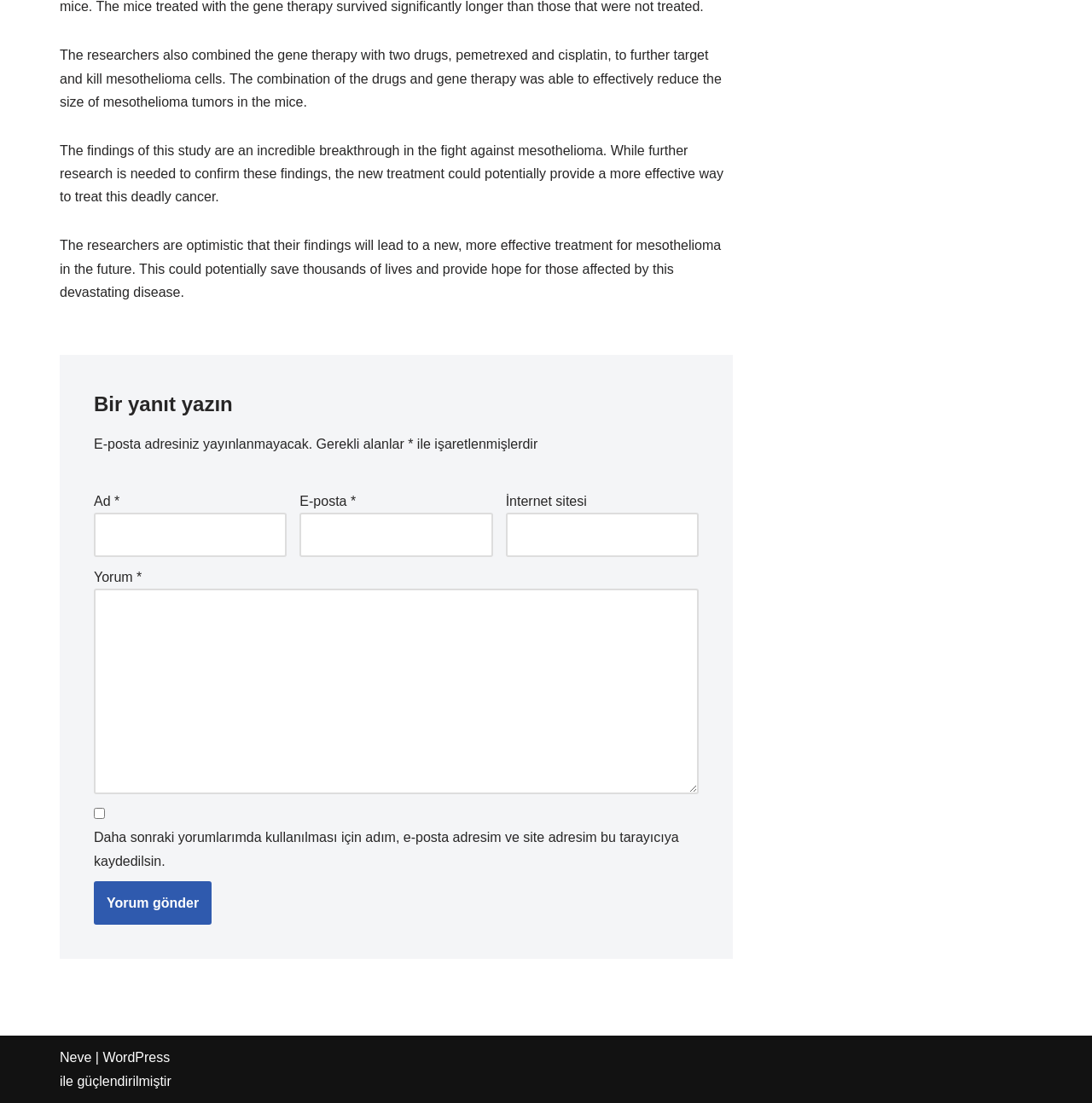What is the topic of the article?
Please give a detailed and elaborate answer to the question.

The topic of the article can be inferred from the text content, which discusses a new treatment for mesothelioma, a type of cancer. The text mentions the combination of gene therapy with two drugs to target and kill mesothelioma cells, indicating that the article is about a potential new treatment for this disease.